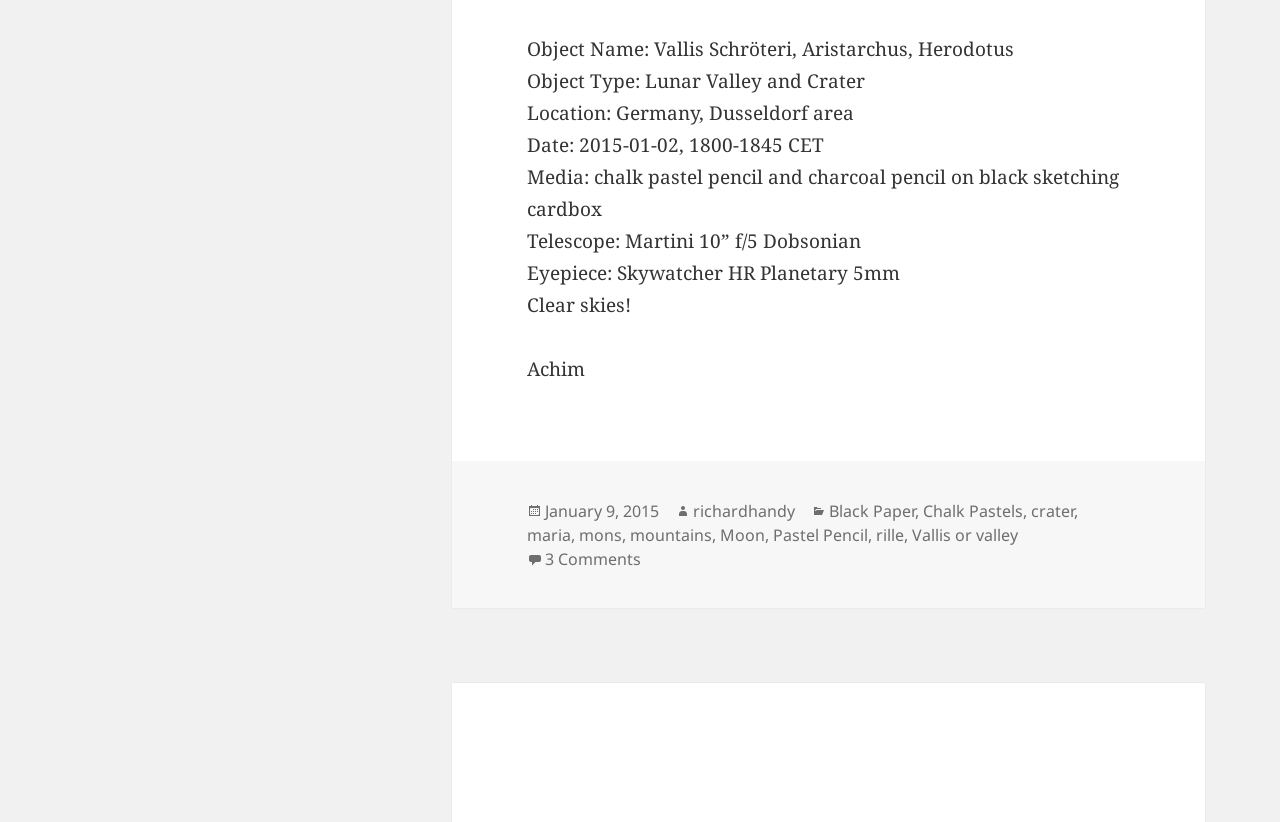Please predict the bounding box coordinates (top-left x, top-left y, bottom-right x, bottom-right y) for the UI element in the screenshot that fits the description: Pastel Pencil

[0.604, 0.637, 0.678, 0.665]